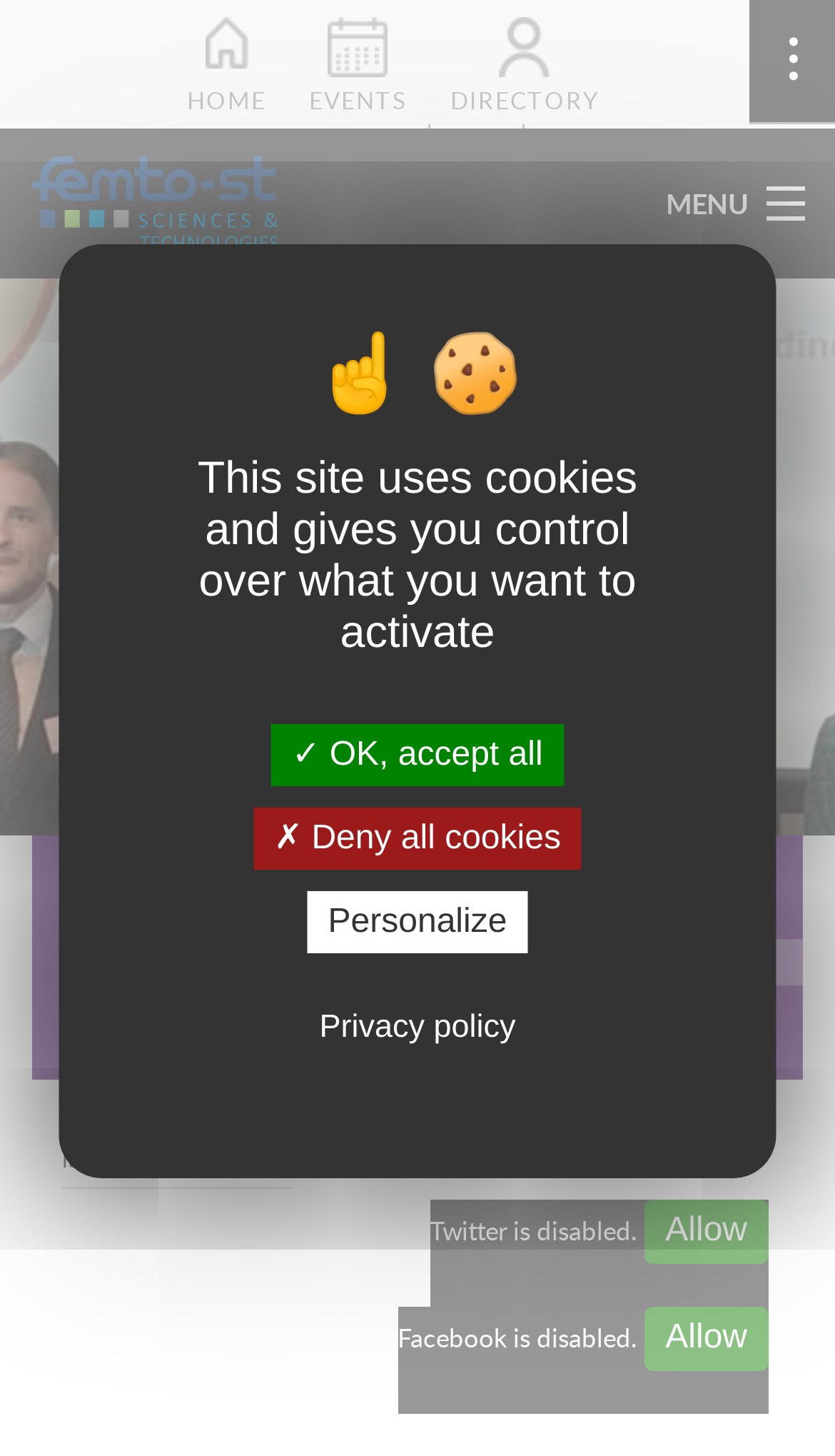What is the purpose of the search form?
Offer a detailed and full explanation in response to the question.

The search form is located at the top-right corner of the webpage and allows users to search the website for specific content. It contains a text input field and a search button.